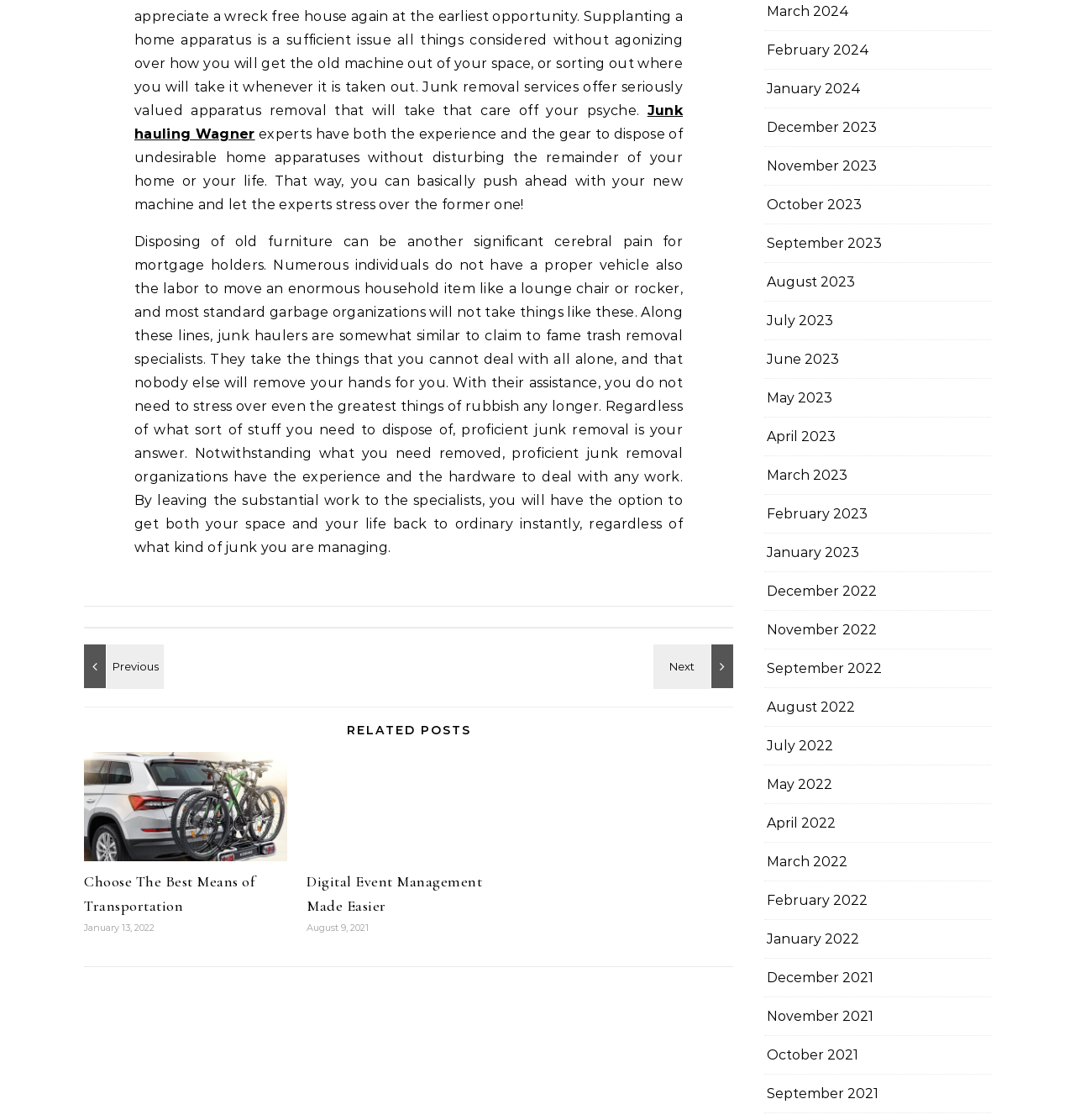Could you determine the bounding box coordinates of the clickable element to complete the instruction: "Click on 'Junk hauling Wagner'"? Provide the coordinates as four float numbers between 0 and 1, i.e., [left, top, right, bottom].

[0.125, 0.092, 0.635, 0.127]